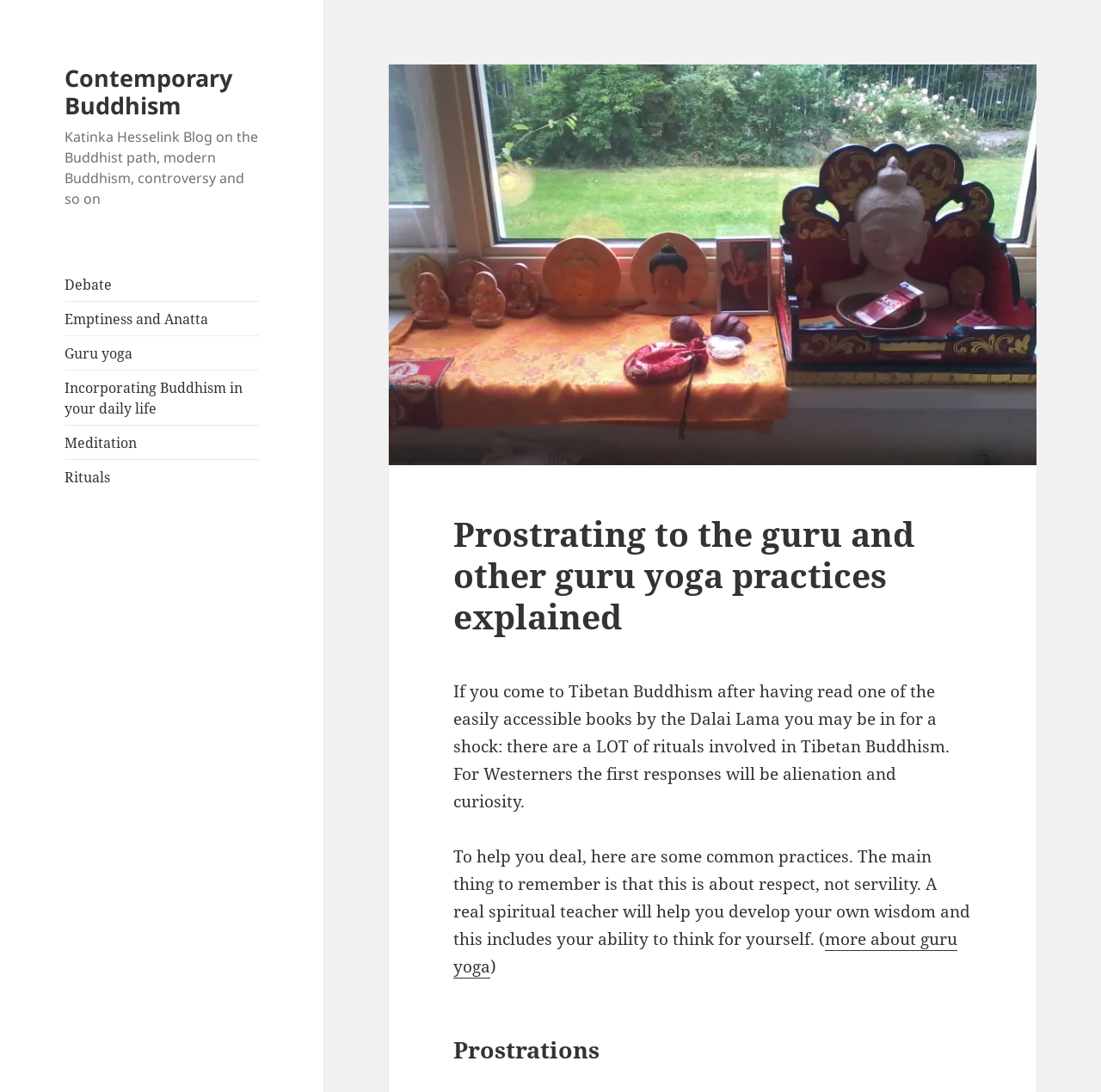What is the author's blog about?
Answer the question with a thorough and detailed explanation.

The author's blog, as mentioned in the webpage, is about the Buddhist path, modern Buddhism, and controversy, indicating that the author explores various aspects of Buddhism in their writings.